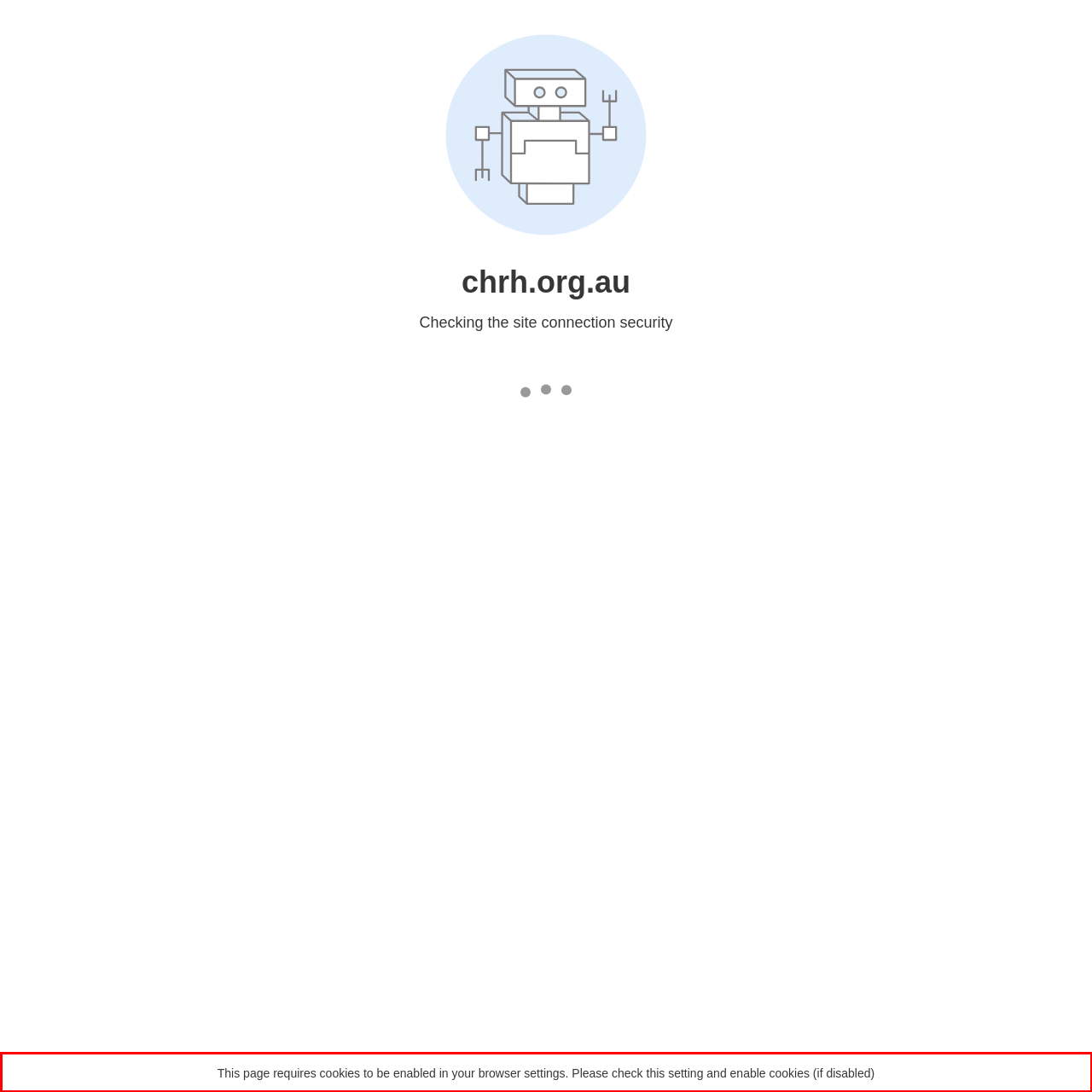Identify the text inside the red bounding box on the provided webpage screenshot by performing OCR.

This page requires cookies to be enabled in your browser settings. Please check this setting and enable cookies (if disabled)